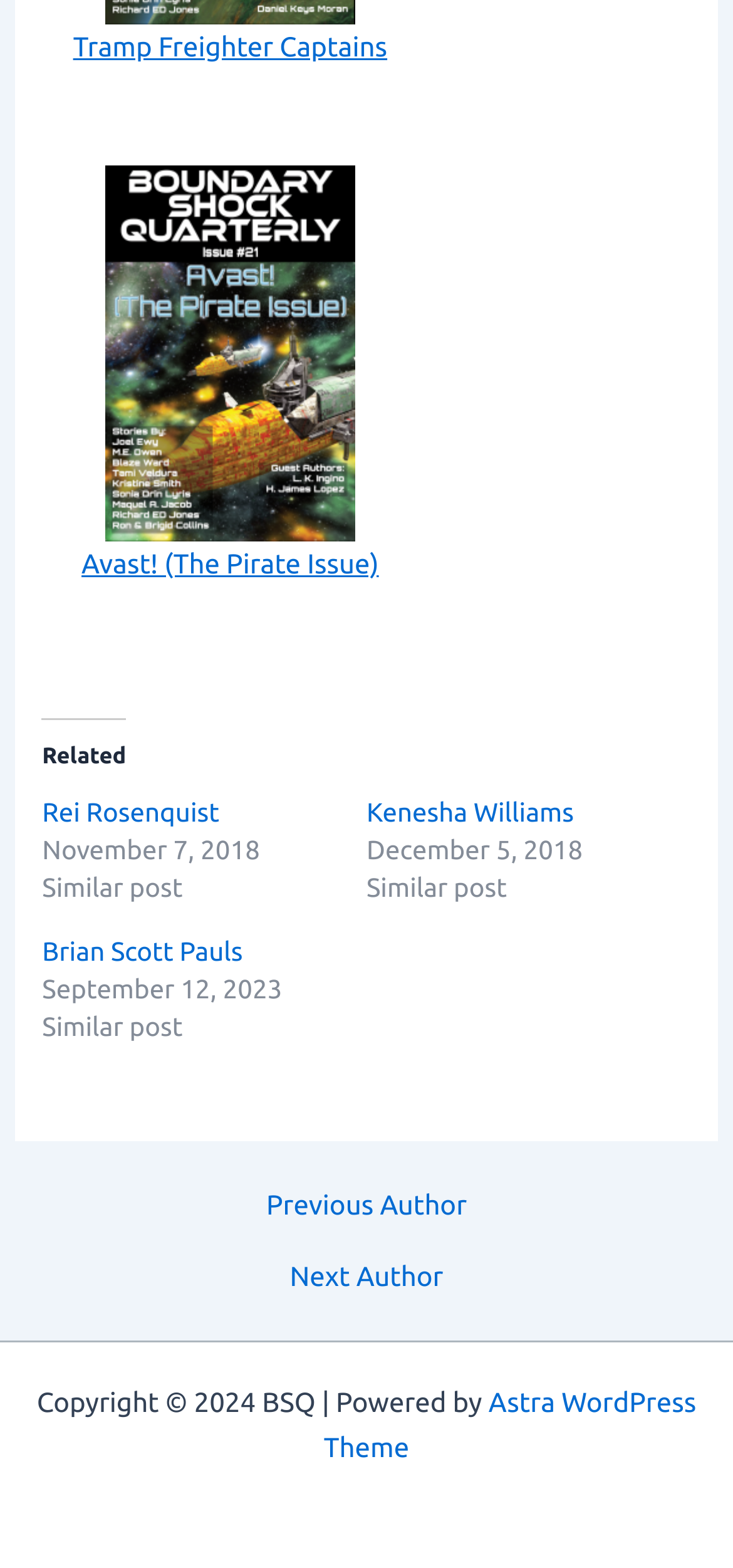Using details from the image, please answer the following question comprehensively:
What is the purpose of the 'Post navigation' section?

The 'Post navigation' section contains links 'Previous Author' and 'Next Author', which suggests that its purpose is to navigate between authors.